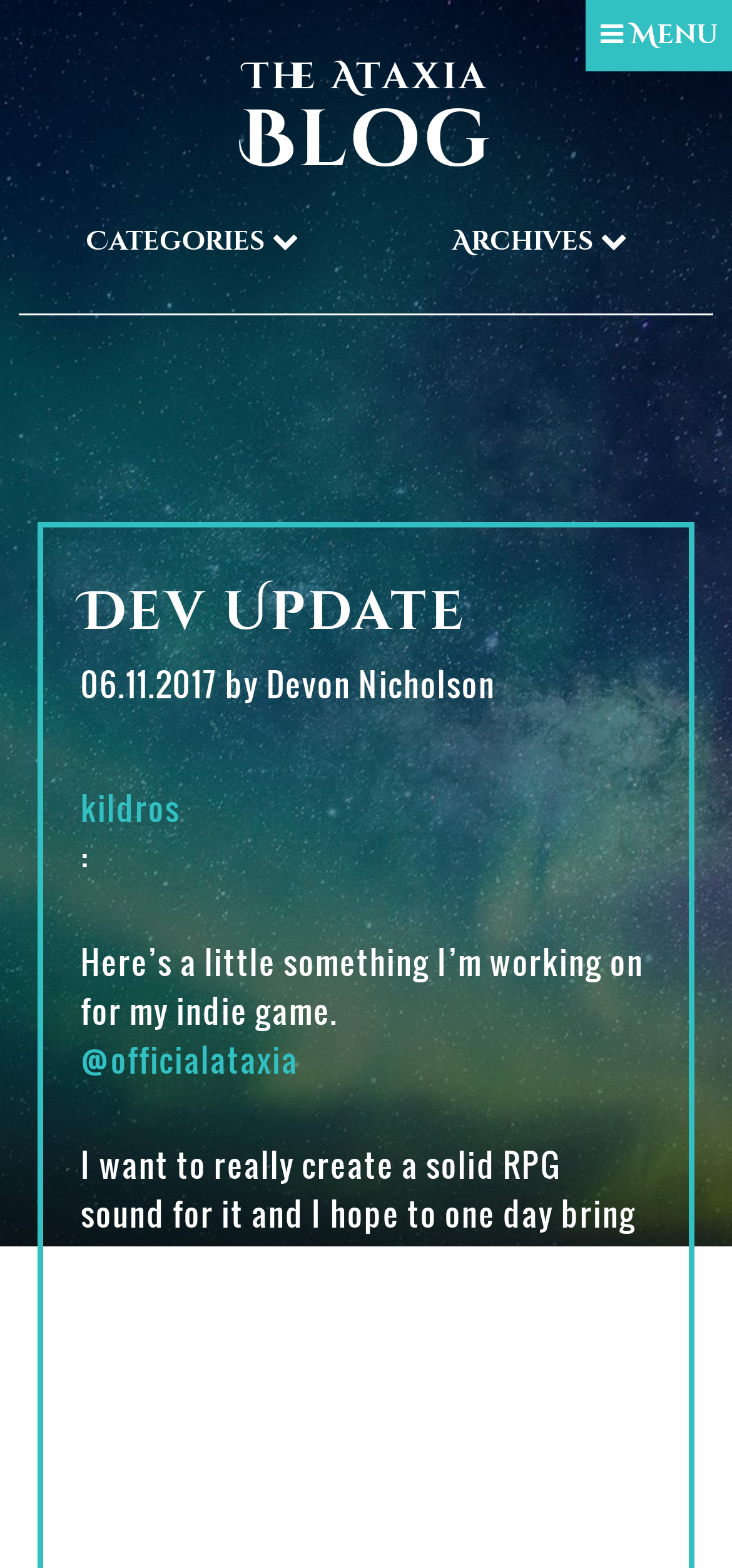From the screenshot, find the bounding box of the UI element matching this description: "kildros". Supply the bounding box coordinates in the form [left, top, right, bottom], each a float between 0 and 1.

[0.11, 0.5, 0.89, 0.531]